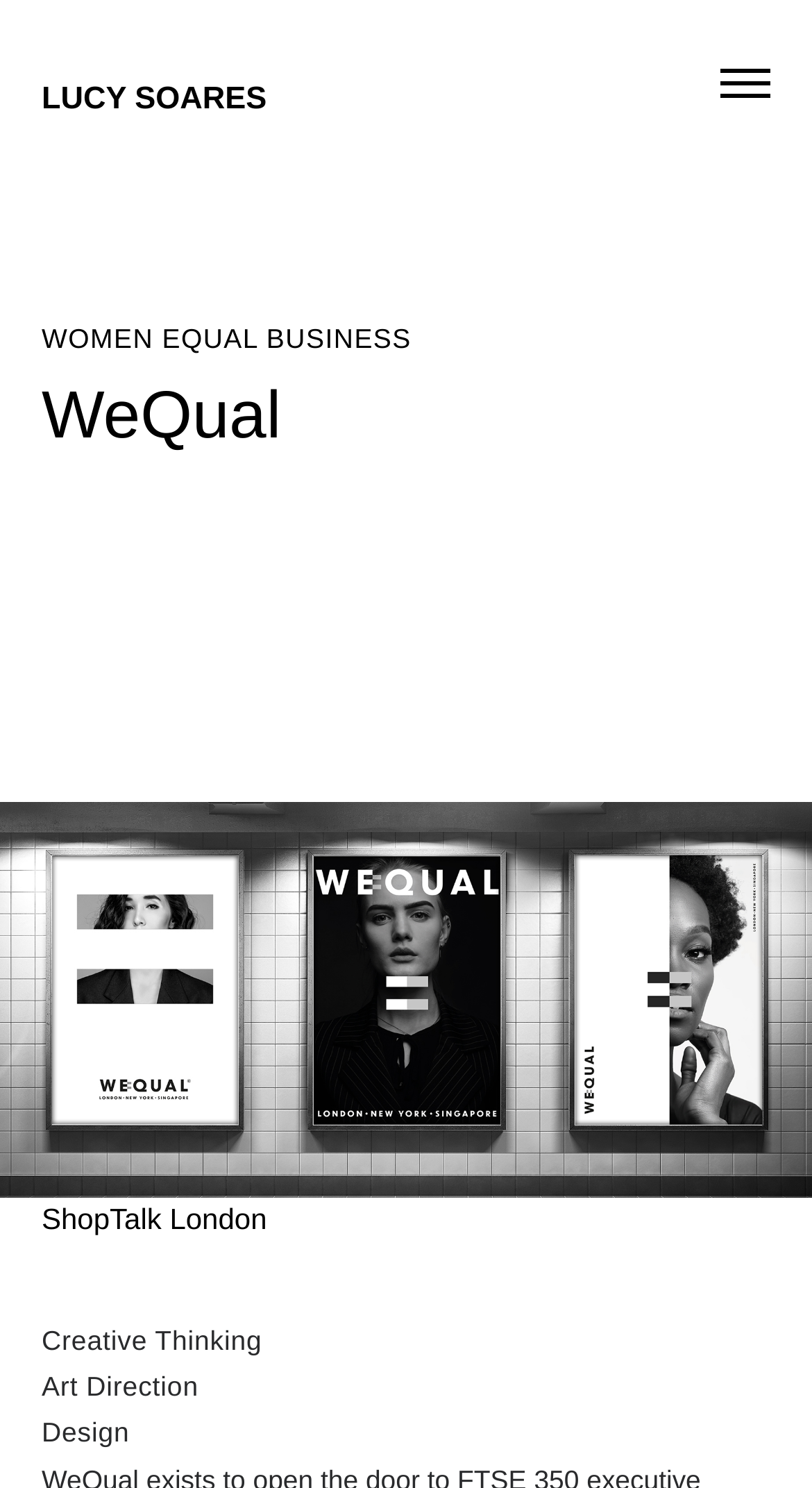What is the background image of the webpage?
Please answer the question with as much detail as possible using the screenshot.

The image element with the description 'FULLSCREEN_1850X900' is displayed on the webpage, which suggests that it is the background image of the webpage.